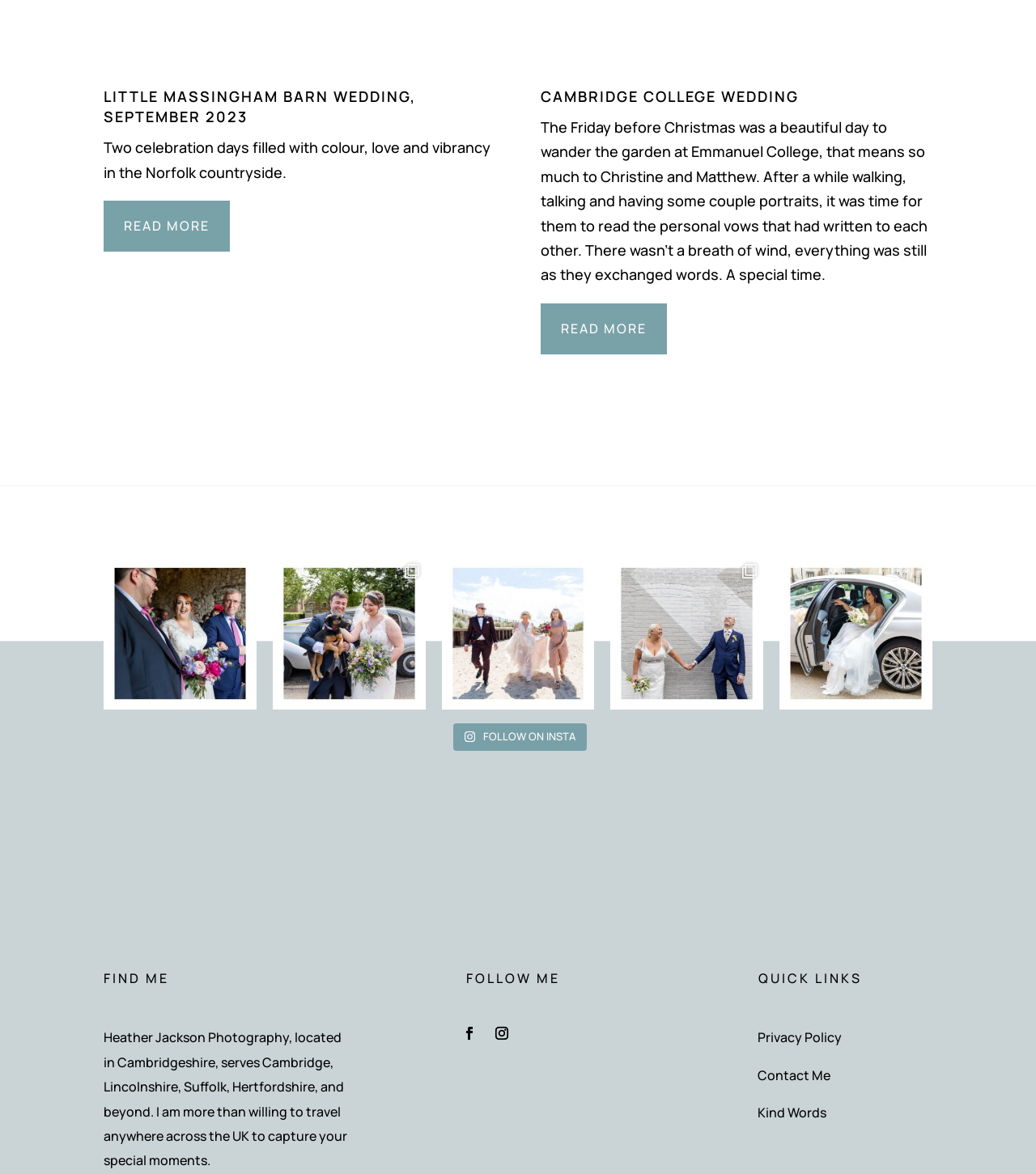Please find the bounding box coordinates of the element that you should click to achieve the following instruction: "Contact Heather Jackson Photography". The coordinates should be presented as four float numbers between 0 and 1: [left, top, right, bottom].

[0.731, 0.908, 0.802, 0.923]